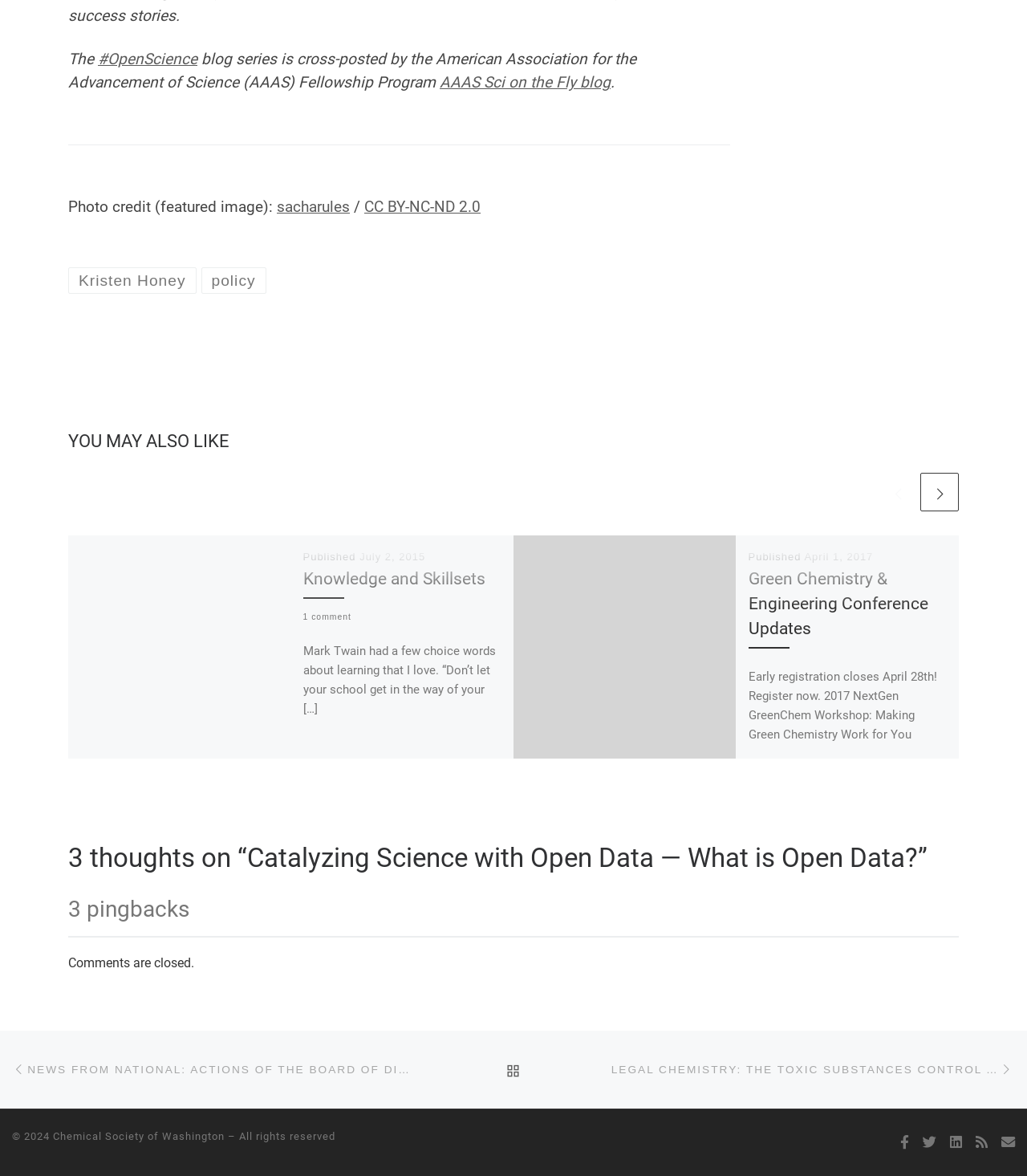How many articles are on this webpage?
Relying on the image, give a concise answer in one word or a brief phrase.

2